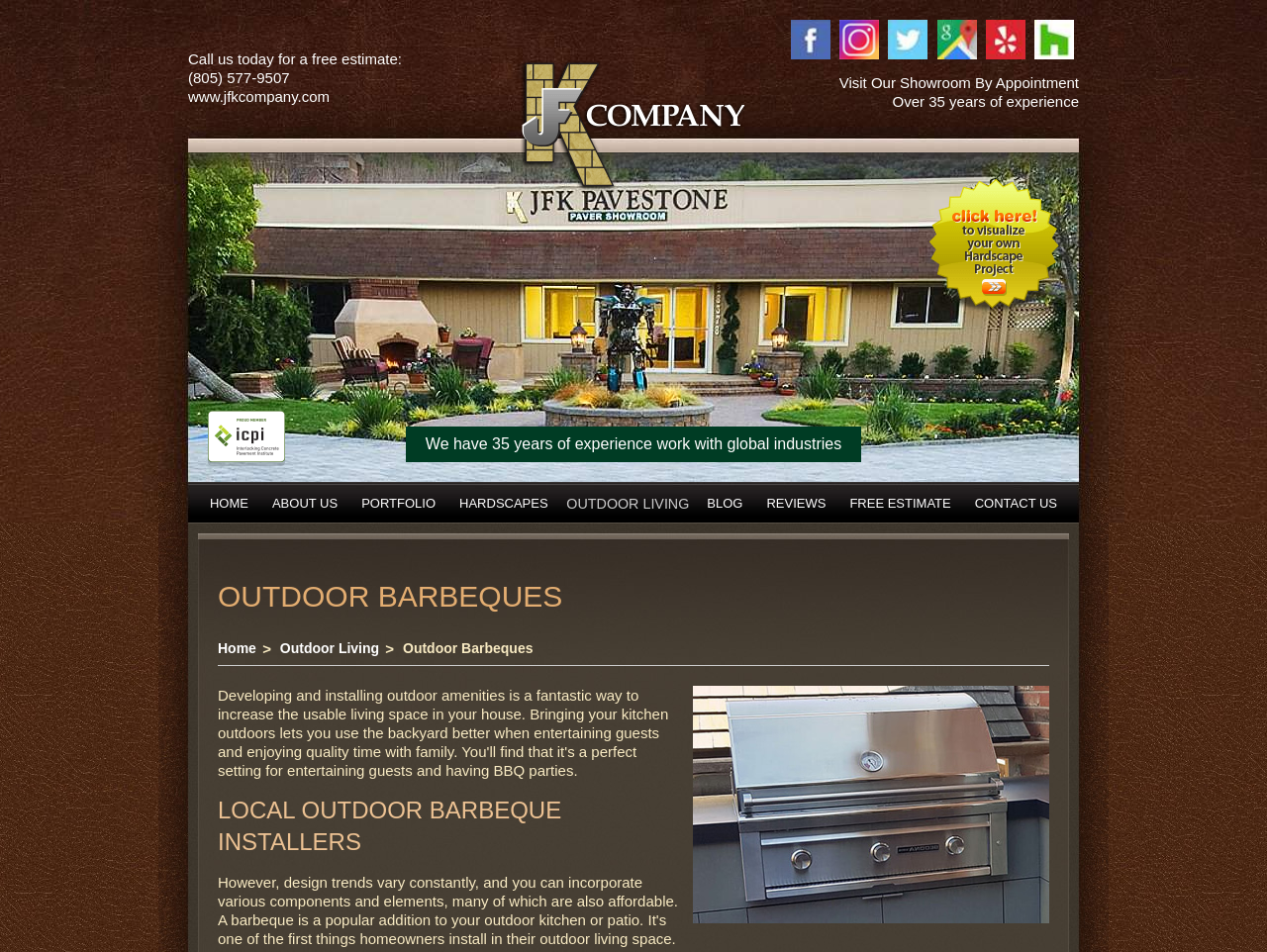What social media platforms does JFK Company have?
Please give a detailed answer to the question using the information shown in the image.

I found the social media platforms by looking at the links and images in the top-right corner of the webpage, which are labeled with the names of the social media platforms.